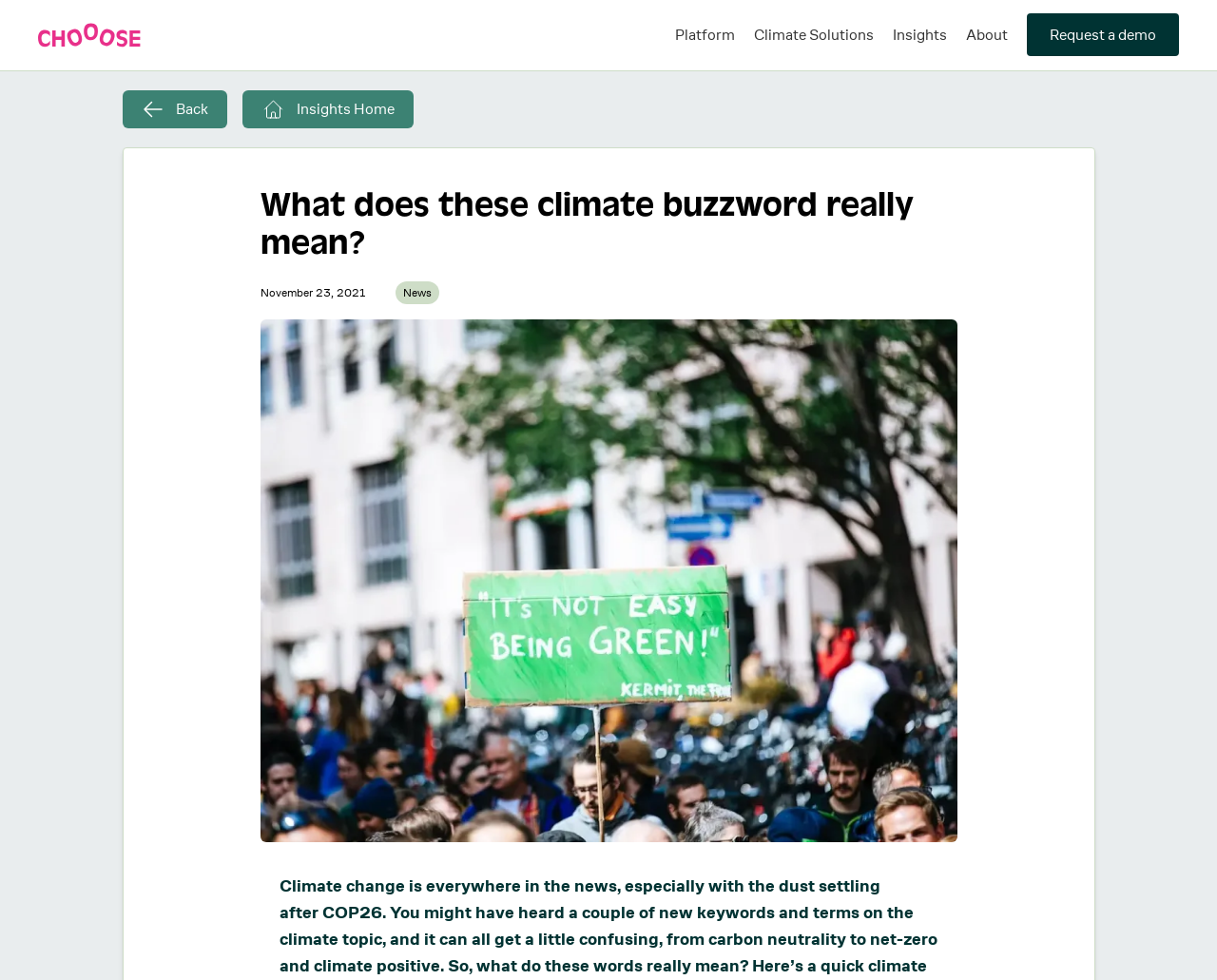Locate the bounding box coordinates of the clickable area to execute the instruction: "Share this article". Provide the coordinates as four float numbers between 0 and 1, represented as [left, top, right, bottom].

None